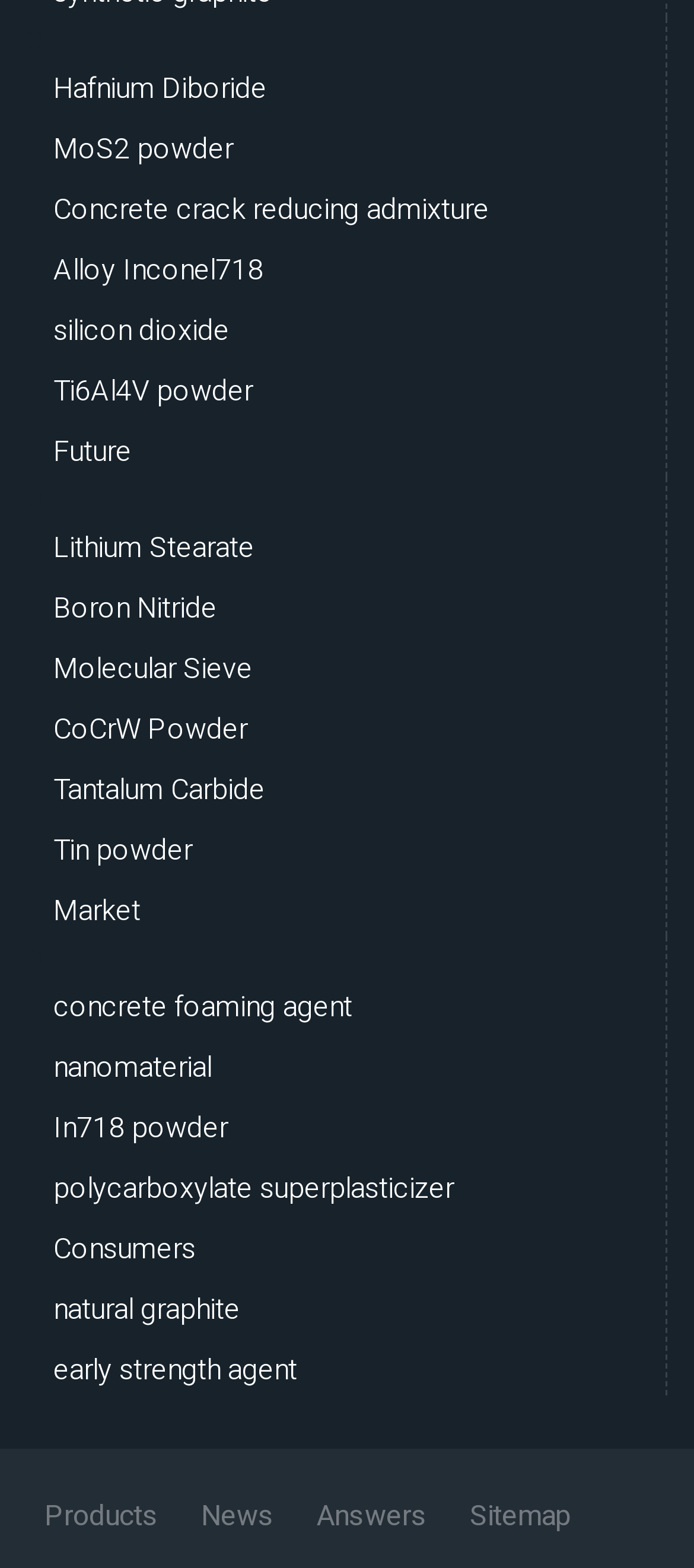Please find the bounding box coordinates for the clickable element needed to perform this instruction: "View Products".

[0.038, 0.952, 0.254, 0.983]